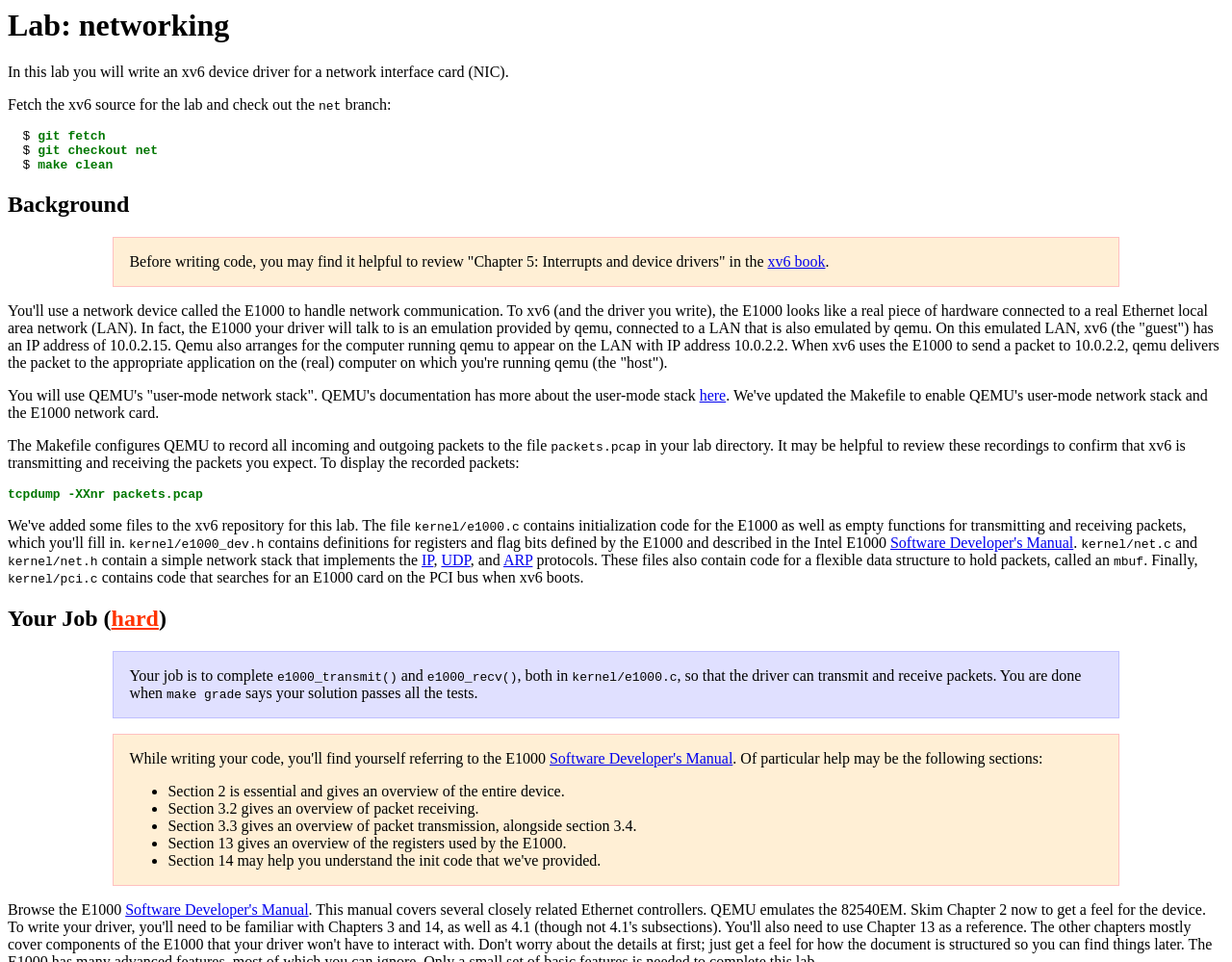Illustrate the webpage thoroughly, mentioning all important details.

This webpage is a lab guide for a networking course, titled "Lab: networking". At the top, there is a heading with the title of the lab. Below the title, there is a brief introduction to the lab, which explains that students will write an xv6 device driver for a network interface card (NIC).

The introduction is followed by a section titled "Background", which provides more context about the lab. This section explains that students will use a network device called the E1000 to handle network communication, and that the E1000 is emulated by qemu. The section also provides details about the IP addresses used in the emulated LAN.

The next section appears to be a list of steps or instructions for the lab. The first step is to fetch the xv6 source code and check out the correct branch. The section then explains how to configure qemu to record incoming and outgoing packets, and how to display the recorded packets using tcpdump.

The webpage also lists several files that are relevant to the lab, including kernel/e1000.c, kernel/e1000_dev.h, kernel/net.c, and kernel/net.h. These files contain code for the network stack and definitions for registers and flag bits used by the E1000.

The final section of the webpage is titled "Your Job (hard)" and explains that students' task is to complete the e1000_transmit() and e1000_recv() functions in kernel/e1000.c. The section also provides a link to the "Software Developer's Manual" and suggests several sections that may be helpful in completing the task.

Throughout the webpage, there are several links to external resources, including the "xv6 book" and the "Software Developer's Manual". There are also several headings and subheadings that break up the content and make it easier to read.